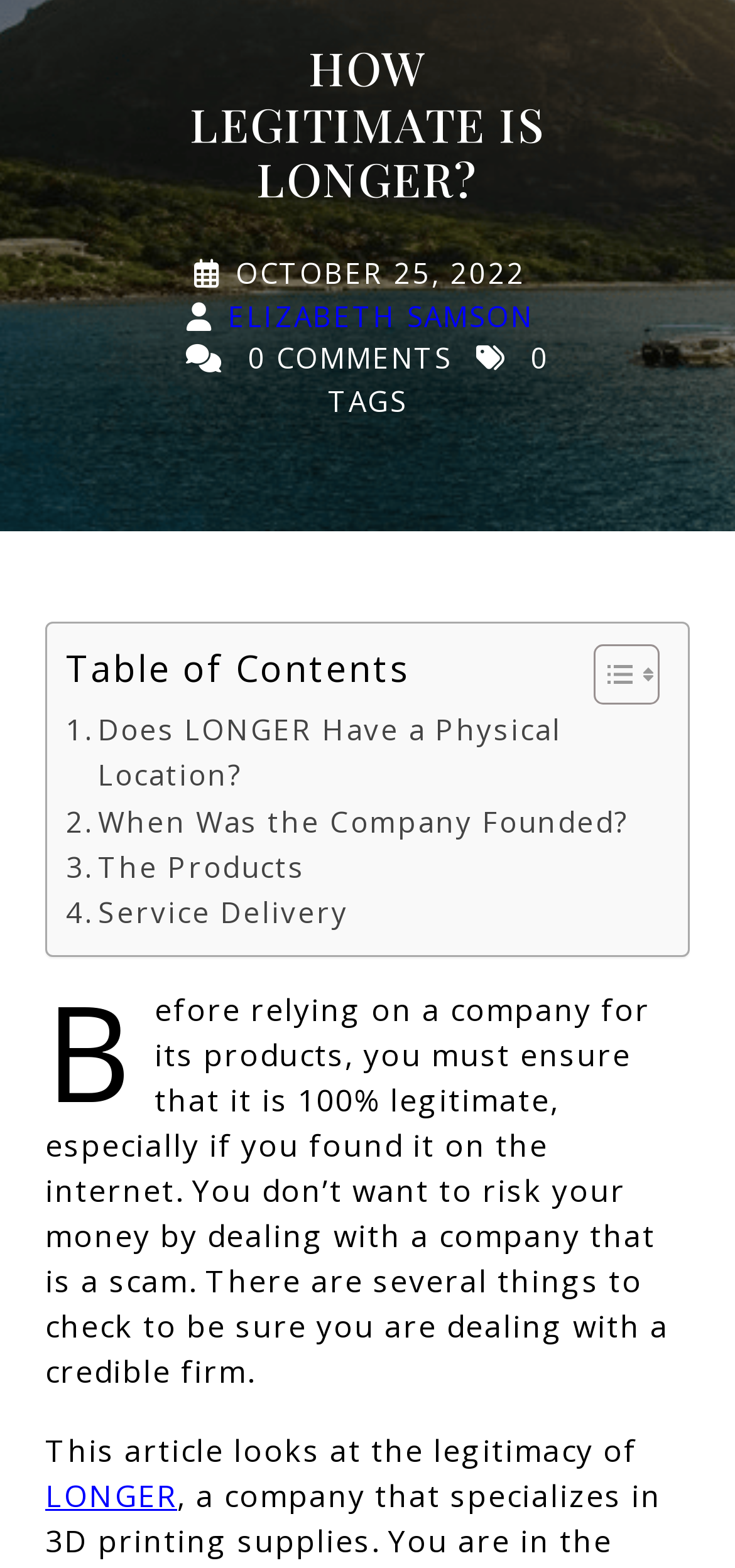Provide the bounding box coordinates of the UI element that matches the description: "Toggle".

[0.769, 0.41, 0.885, 0.451]